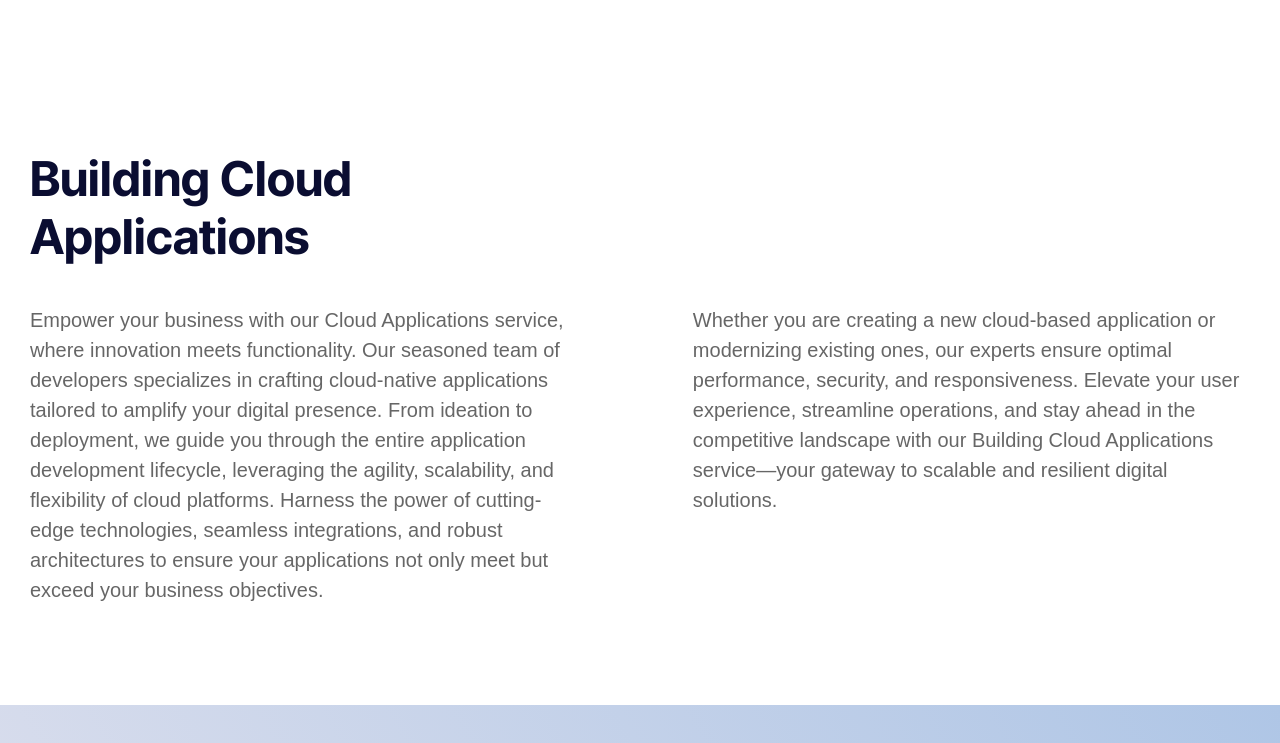Determine the bounding box coordinates of the region that needs to be clicked to achieve the task: "Click the Engagement Models link".

[0.328, 0.007, 0.449, 0.086]